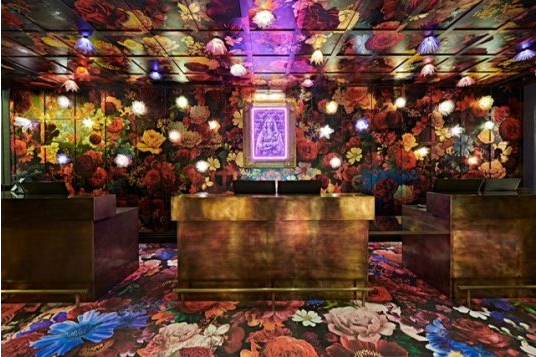Write a descriptive caption for the image, covering all notable aspects.

The image showcases the vibrant and stylish lobby of the newly renovated Naumi Studio Hotel on Cuba Street. The space is adorned with a captivating floral wallpaper that features an array of colorful roses and other blossoms, creating a lively atmosphere. Hanging lights provide a warm glow, enhancing the eclectic and artistic feel of the setting. 

In the foreground, the reception area is characterized by sleek, golden-brown reception desks that stand out against the striking backdrop. A framed piece of art is displayed centrally, adding an artistic touch to the design. This stunning lobby exemplifies the hotel's commitment to creating a memorable first impression with its unique decor and inviting ambiance, making it a delightful entry point for guests seeking a distinctive hospitality experience.